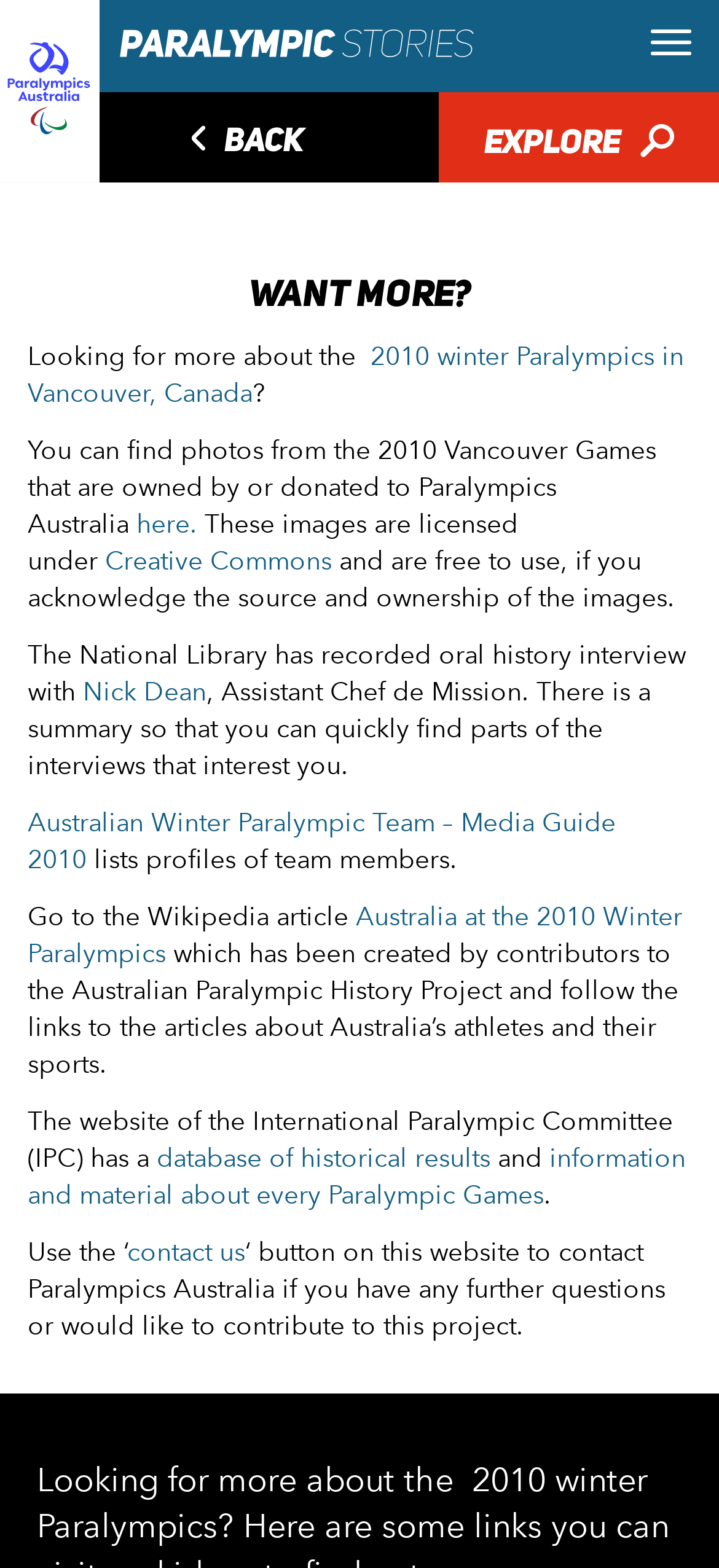Given the element description: "database of historical results", predict the bounding box coordinates of this UI element. The coordinates must be four float numbers between 0 and 1, given as [left, top, right, bottom].

[0.218, 0.729, 0.682, 0.749]